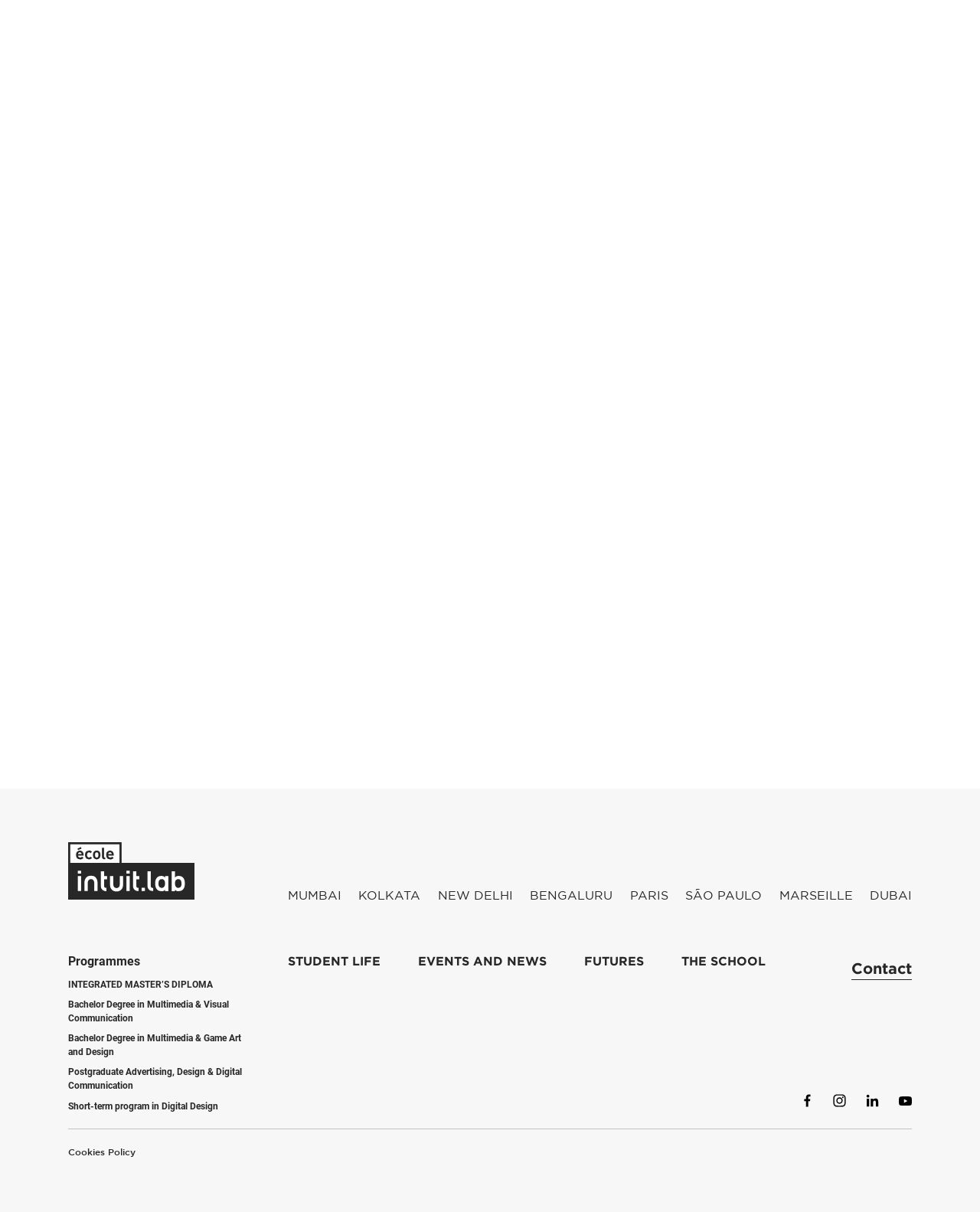What is the name of the design school in Kolkata?
Please answer using one word or phrase, based on the screenshot.

École Intuit Lab